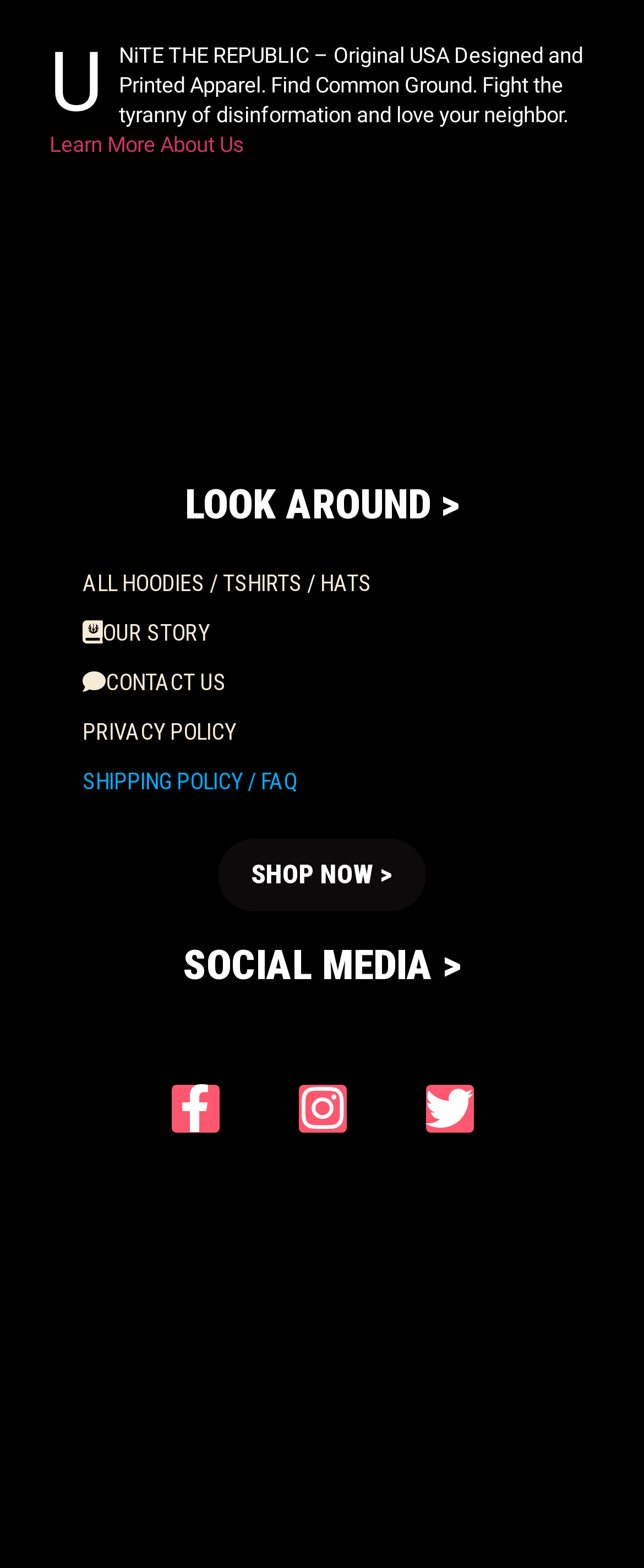What is the name of the apparel brand?
Please provide a single word or phrase based on the screenshot.

NiTE THE REPUBLIC